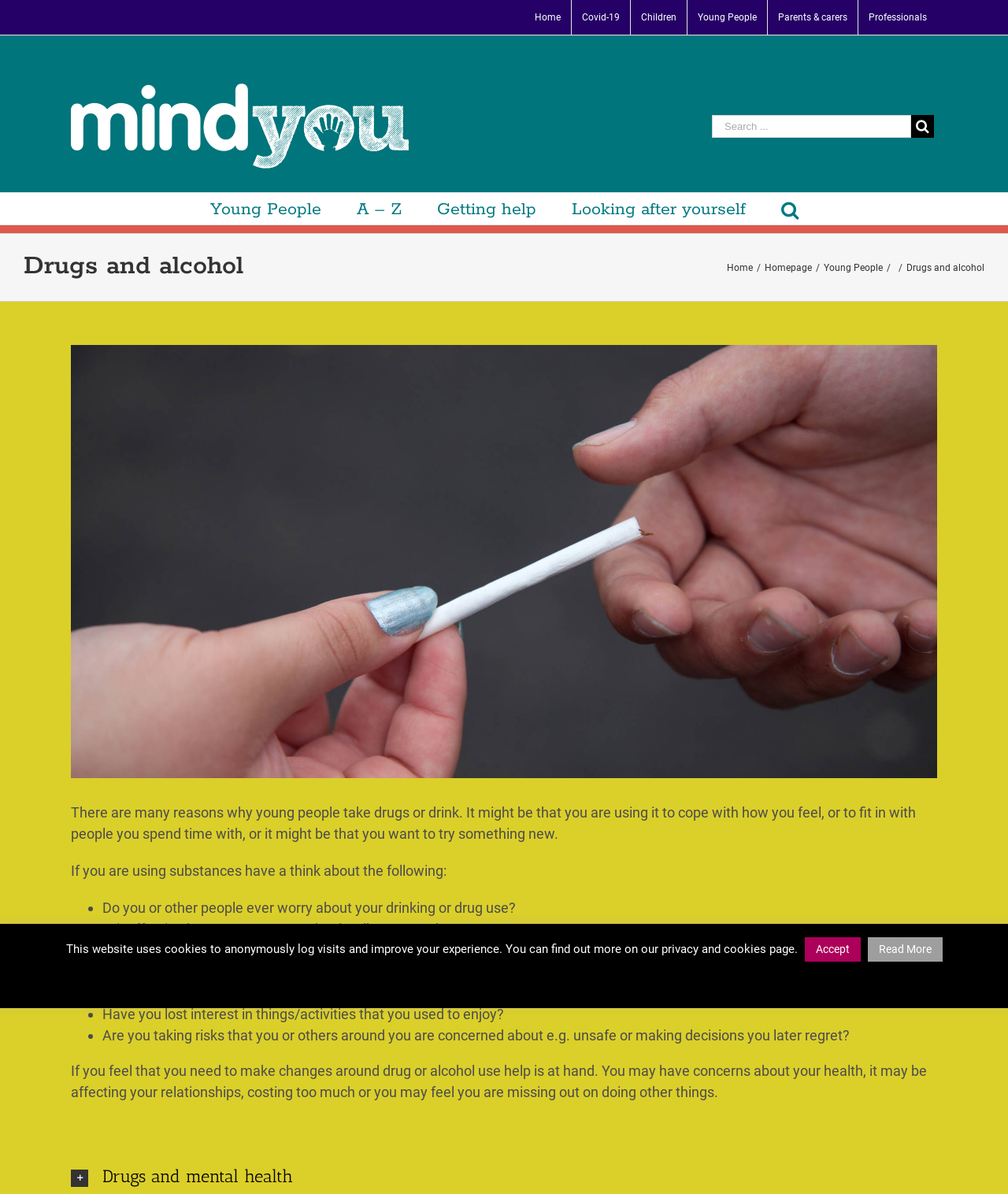Find the bounding box coordinates of the clickable region needed to perform the following instruction: "Leave a comment". The coordinates should be provided as four float numbers between 0 and 1, i.e., [left, top, right, bottom].

None